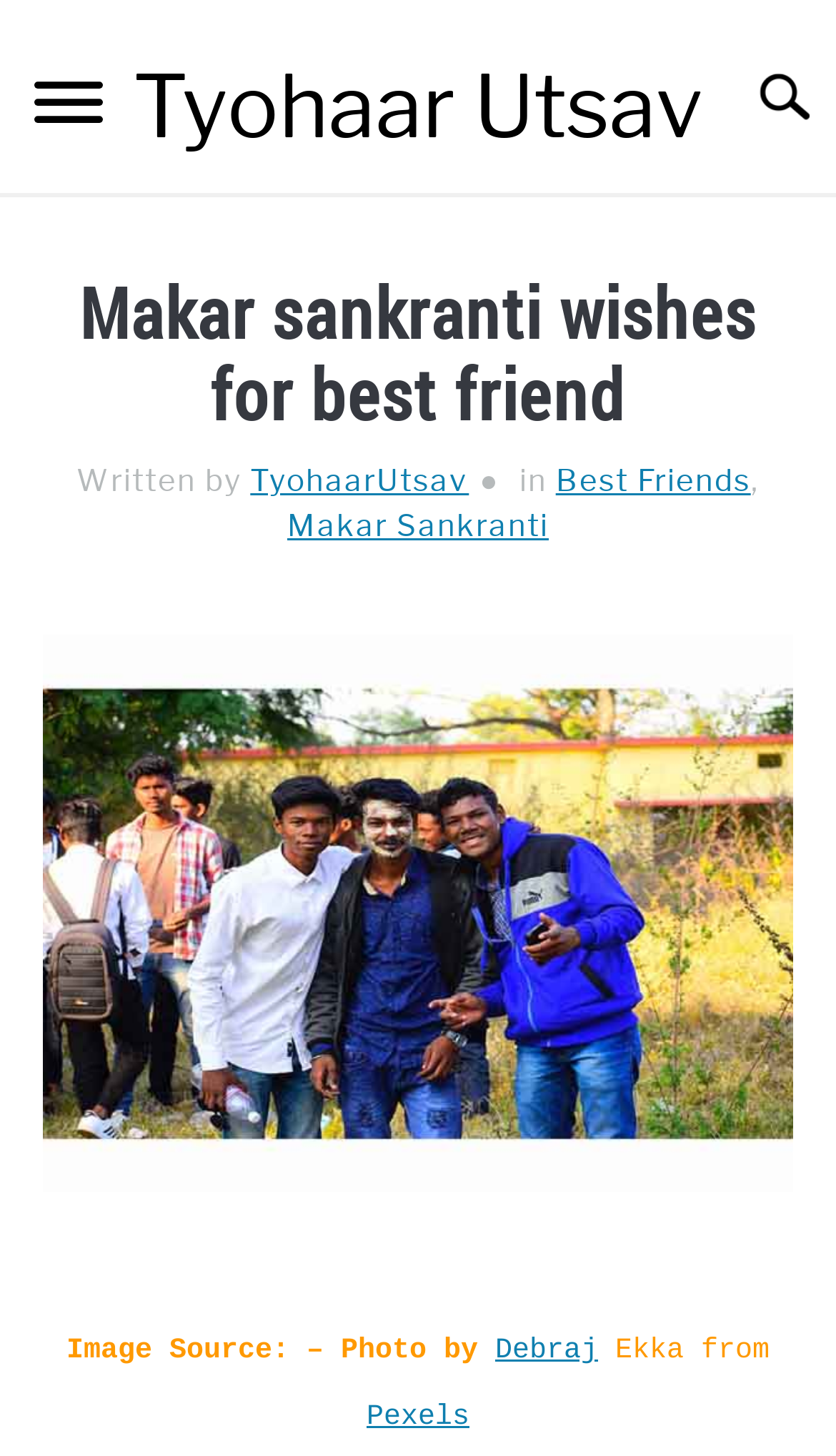Determine the bounding box coordinates of the clickable element to achieve the following action: 'Visit the future:net page'. Provide the coordinates as four float values between 0 and 1, formatted as [left, top, right, bottom].

None